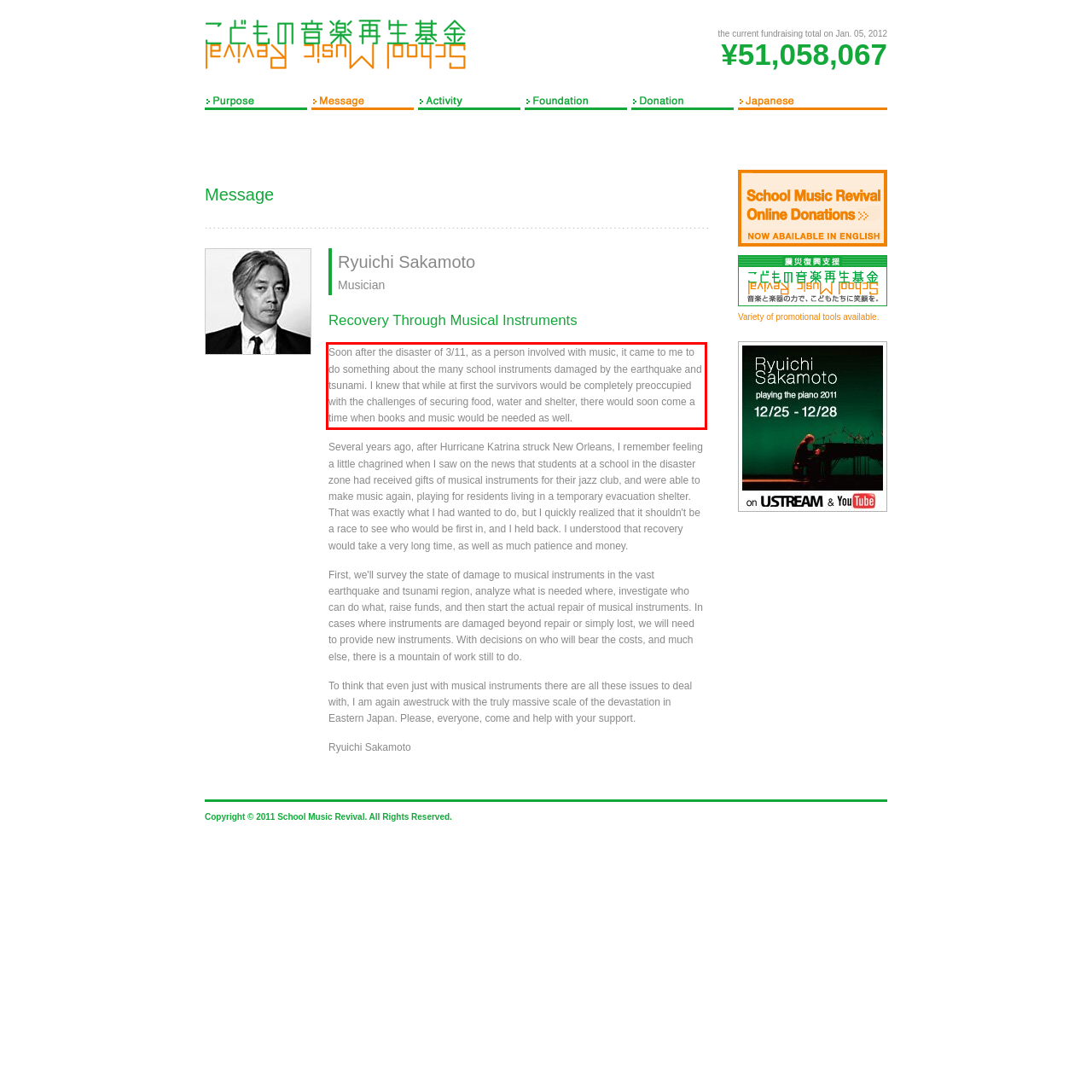Given a screenshot of a webpage containing a red rectangle bounding box, extract and provide the text content found within the red bounding box.

Soon after the disaster of 3/11, as a person involved with music, it came to me to do something about the many school instruments damaged by the earthquake and tsunami. I knew that while at first the survivors would be completely preoccupied with the challenges of securing food, water and shelter, there would soon come a time when books and music would be needed as well.